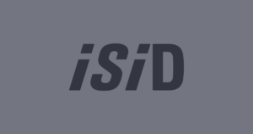Deliver an in-depth description of the image, highlighting major points.

The image showcases the logo of "isID," a visual representation featuring the brand name in a bold, modern font on a textured grey background. This logo emphasizes the innovative aspect of the company, which is involved in simplifying complex financial data through their technology. The isID logo symbolizes the brand’s mission to provide integrated solutions, particularly highlighted in the context of Causal-Chain Search app, aimed at elucidating economic relationships derived from financial statements. This innovative service allows users to extract meaningful insights by inputting keywords, enriching their understanding of economic events and their interconnections.